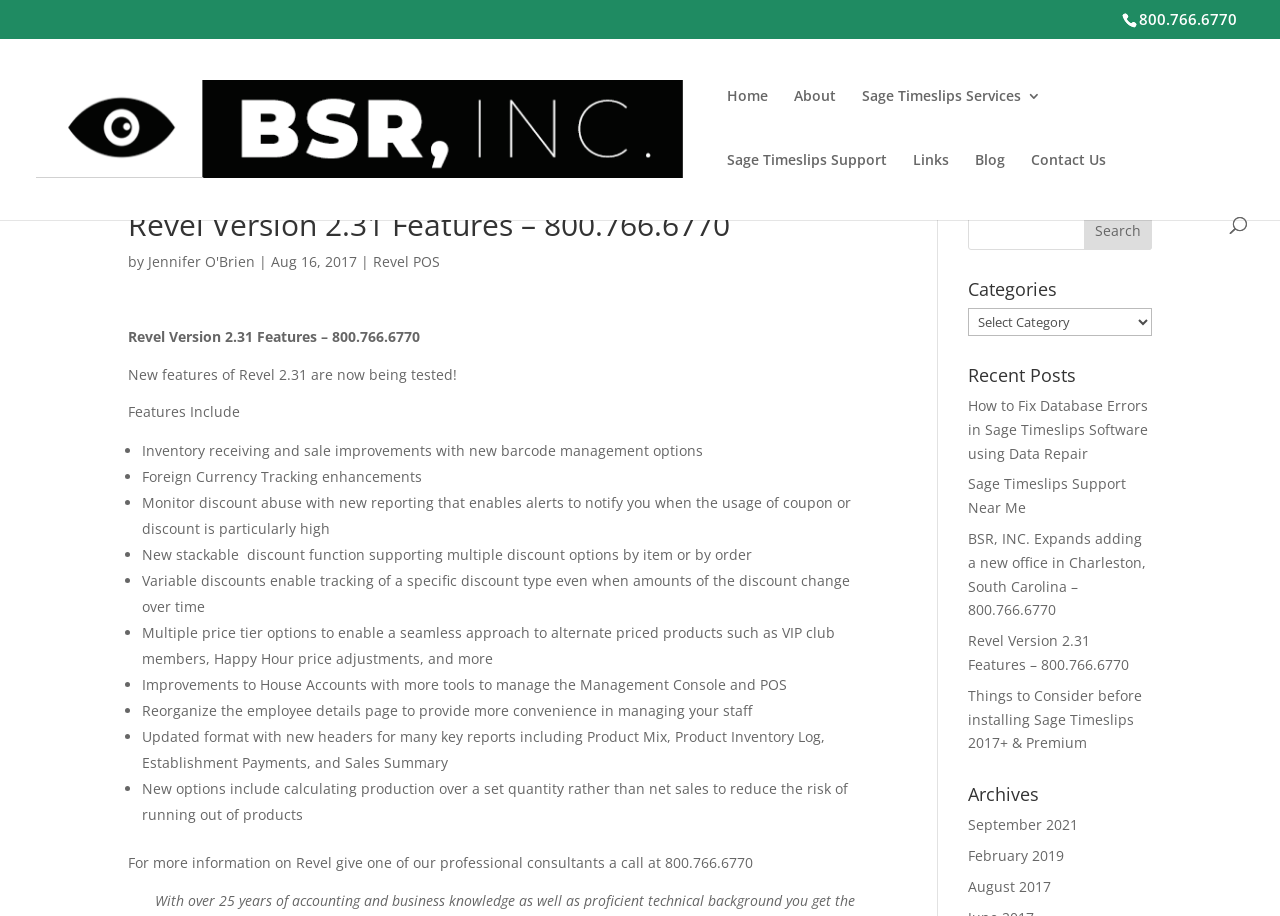Locate the bounding box coordinates of the area where you should click to accomplish the instruction: "Contact Us".

[0.805, 0.166, 0.864, 0.236]